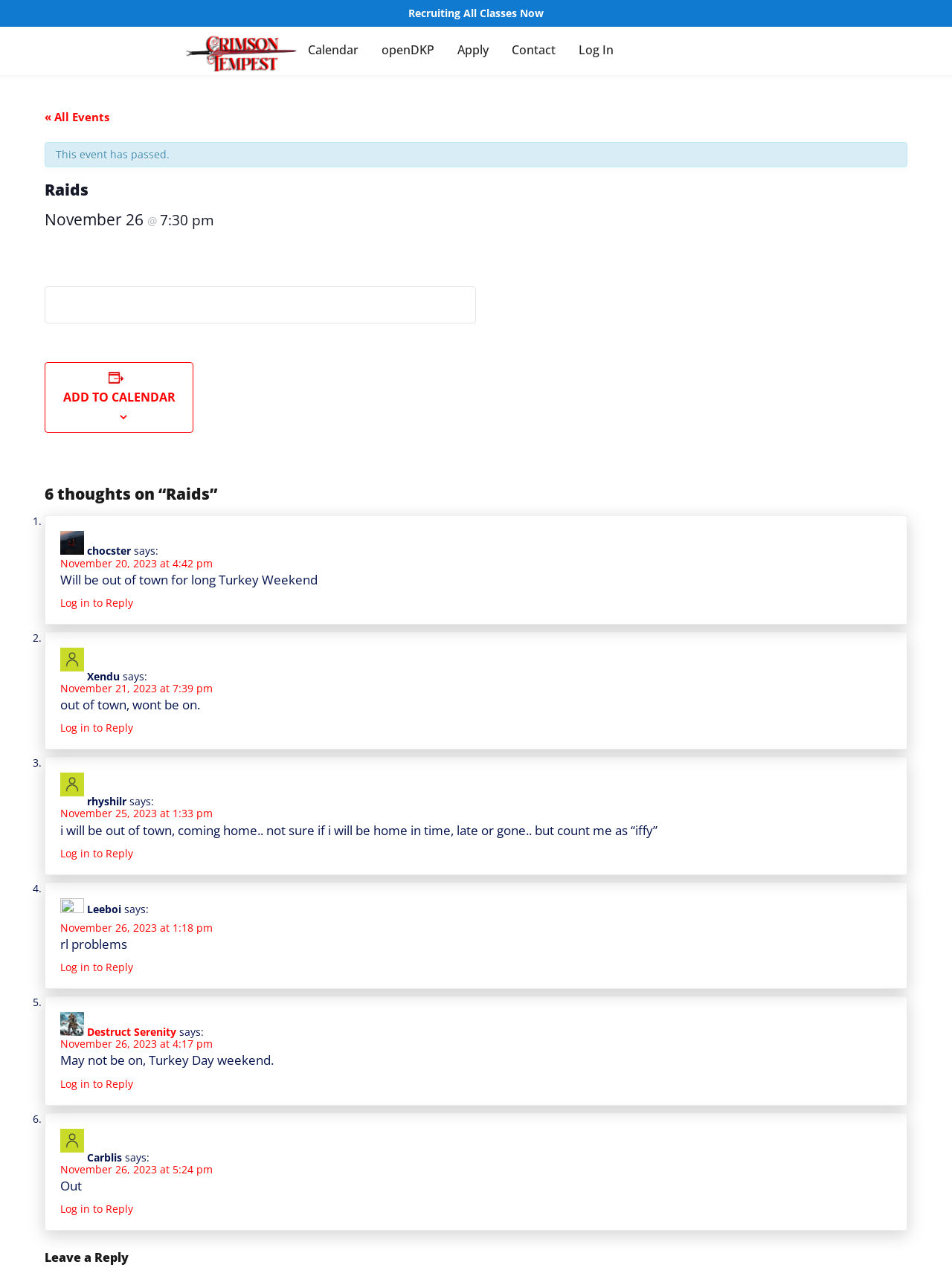Construct a comprehensive caption that outlines the webpage's structure and content.

The webpage appears to be an event page for a gaming community, specifically for the month of December 2023. At the top, there is a navigation menu with links to "Recruiting All Classes Now", "Crimson Tempest", "Calendar", "openDKP", "Apply", "Contact", and "Log In". Below this menu, there is a link to "« All Events" and a notification that "This event has passed".

The main content of the page is divided into sections, with headings such as "Raids" and "November 26 @ 7:30 pm". There are six comments or replies from users, each with a profile image, username, and timestamp. The comments are numbered from 1 to 6, and each includes a reply link.

The comments themselves contain various messages from users, including notifications about being out of town, having real-life problems, or being unsure about attending an event. There are also links to log in to reply to each comment.

At the bottom of the page, there is a heading that says "Leave a Reply", suggesting that users can add their own comments or responses to the event.

Throughout the page, there are several images, including a logo for "Crimson Tempest" and various profile images for the users who commented. There are also buttons and links to add events to a calendar or log in to reply to comments.